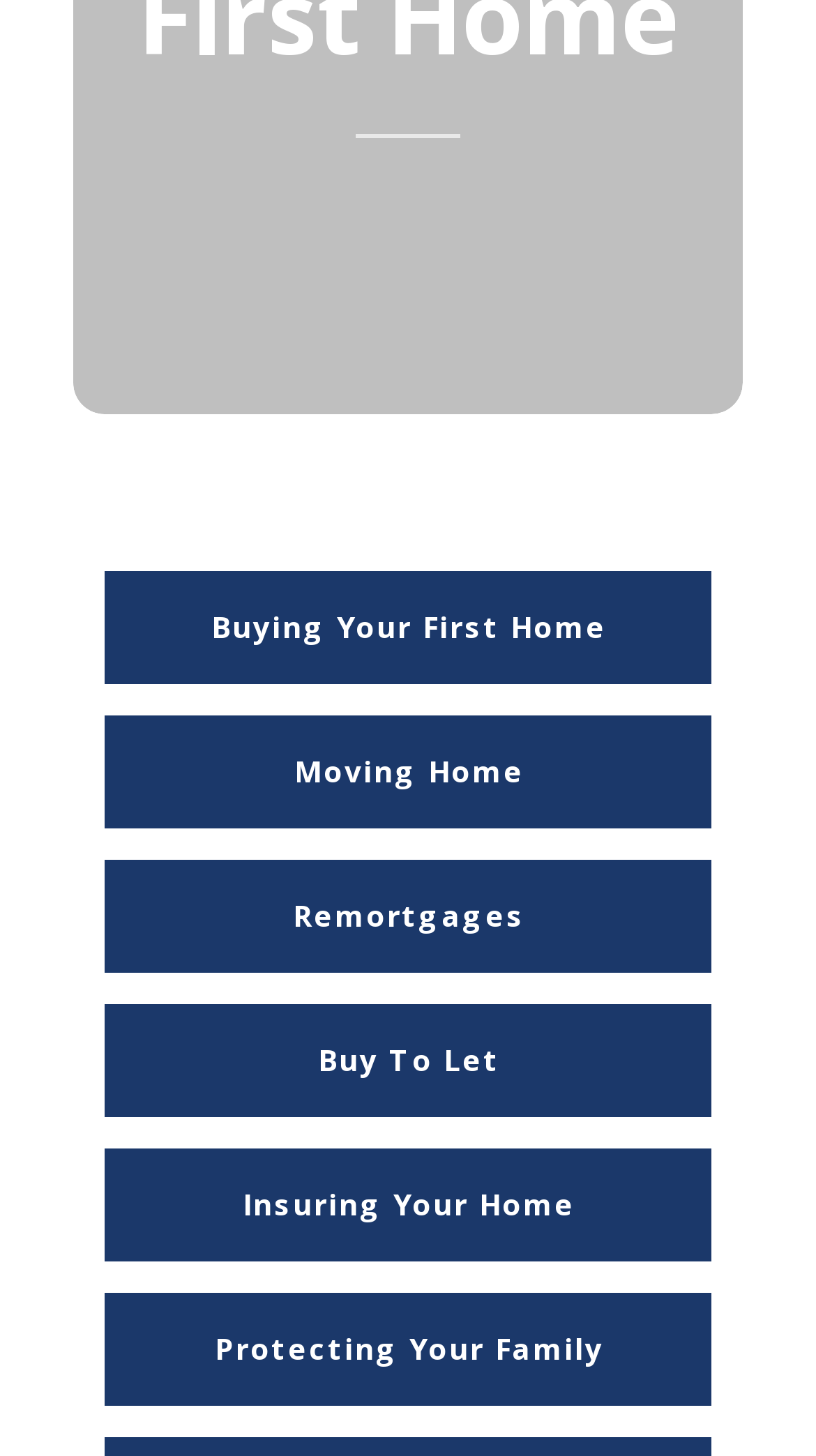What is the first service offered?
Look at the image and respond with a one-word or short-phrase answer.

Buying Your First Home